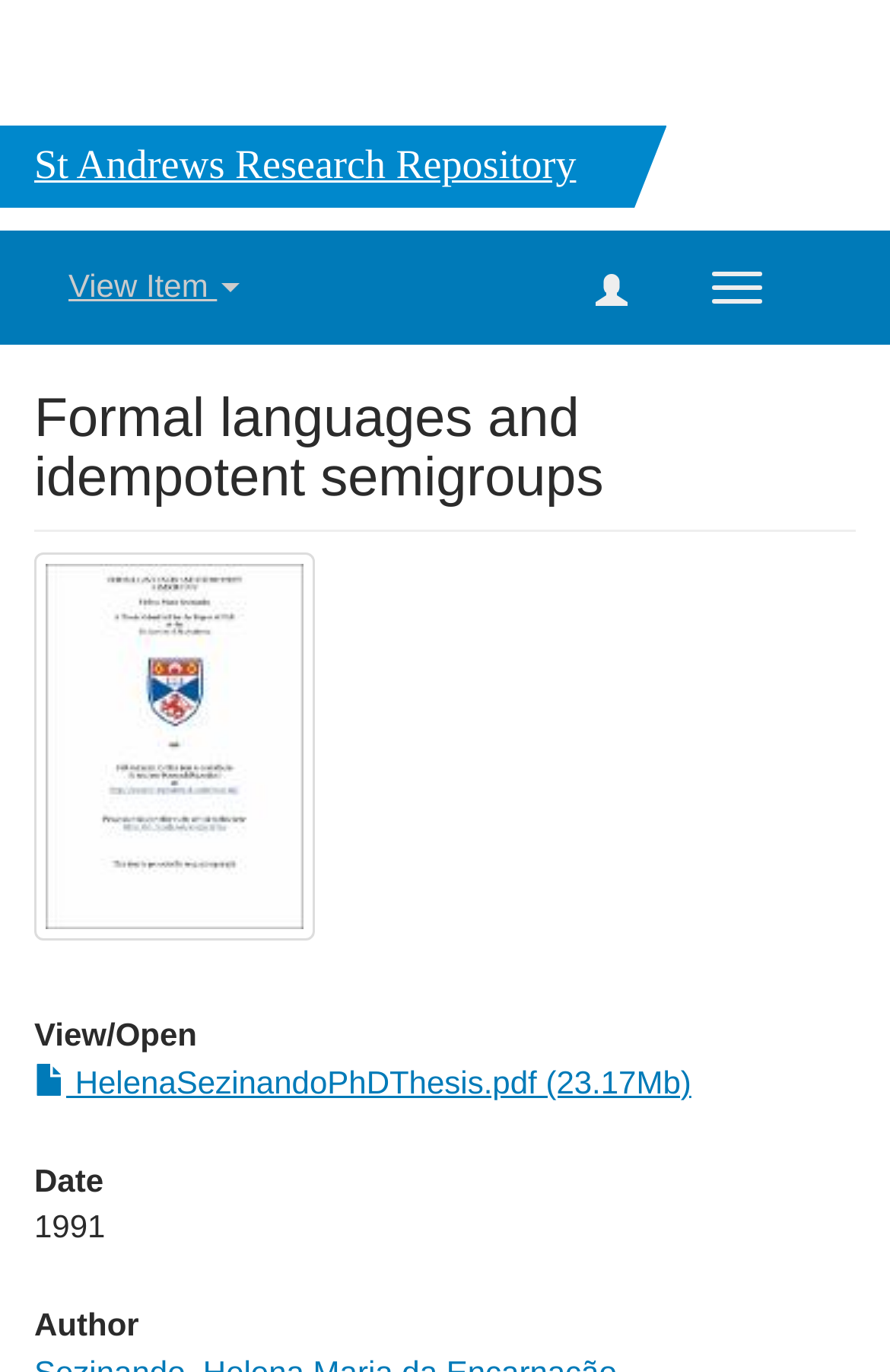Determine the bounding box coordinates of the UI element described by: "alt="Thumbnail"".

[0.038, 0.403, 0.354, 0.686]